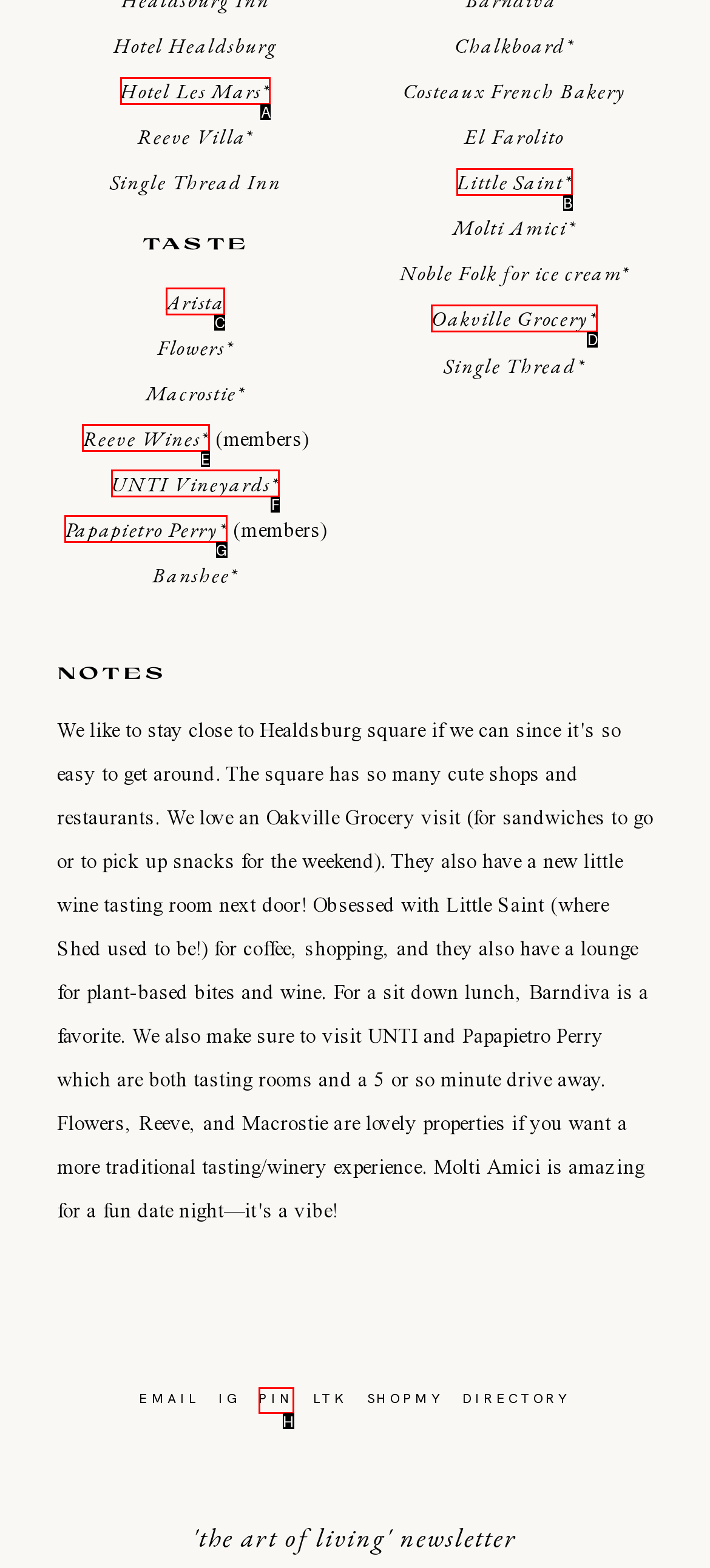Select the HTML element that matches the description: Hotel Les Mars*
Respond with the letter of the correct choice from the given options directly.

A